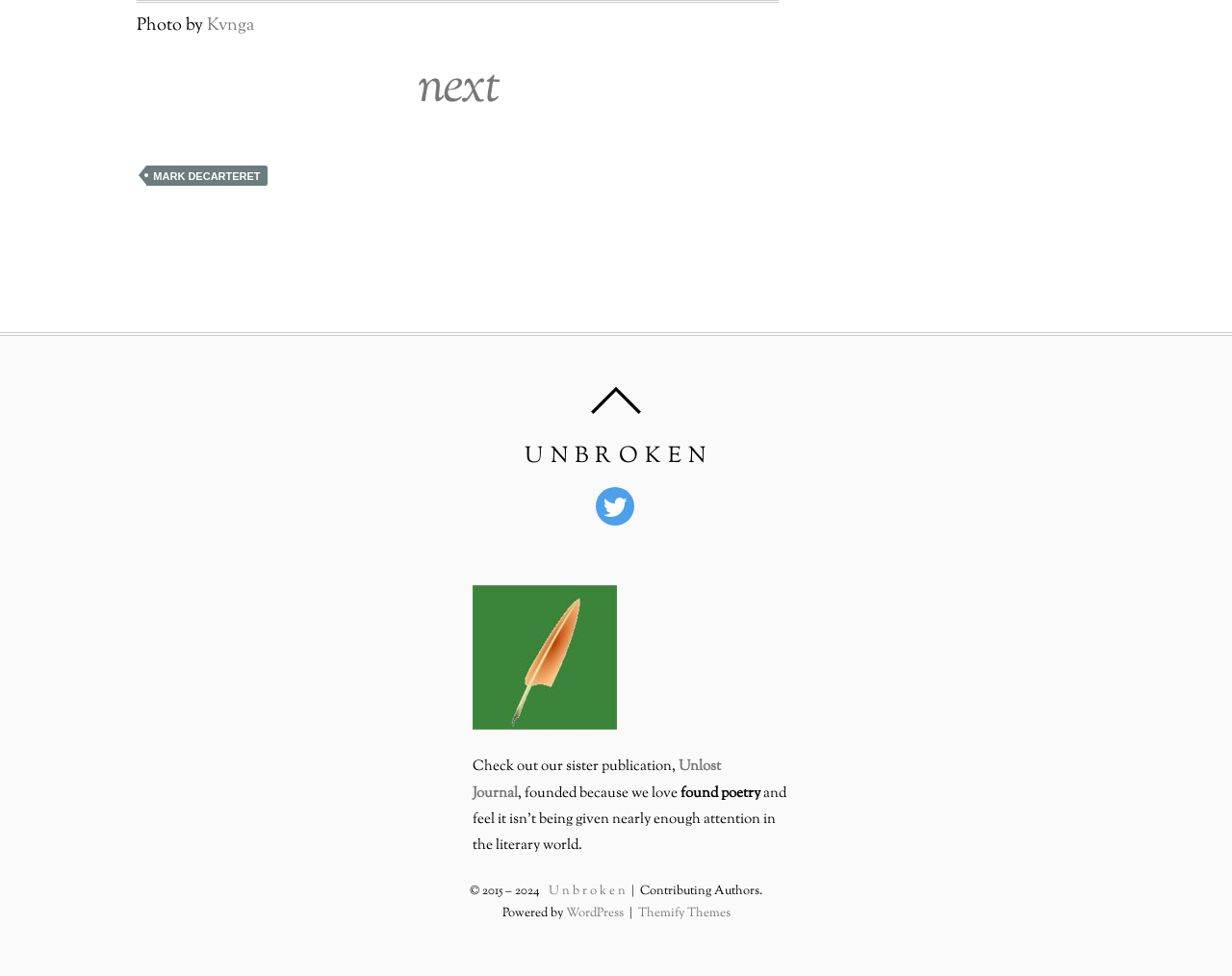Determine the bounding box coordinates for the clickable element to execute this instruction: "View the next page". Provide the coordinates as four float numbers between 0 and 1, i.e., [left, top, right, bottom].

[0.111, 0.054, 0.632, 0.128]